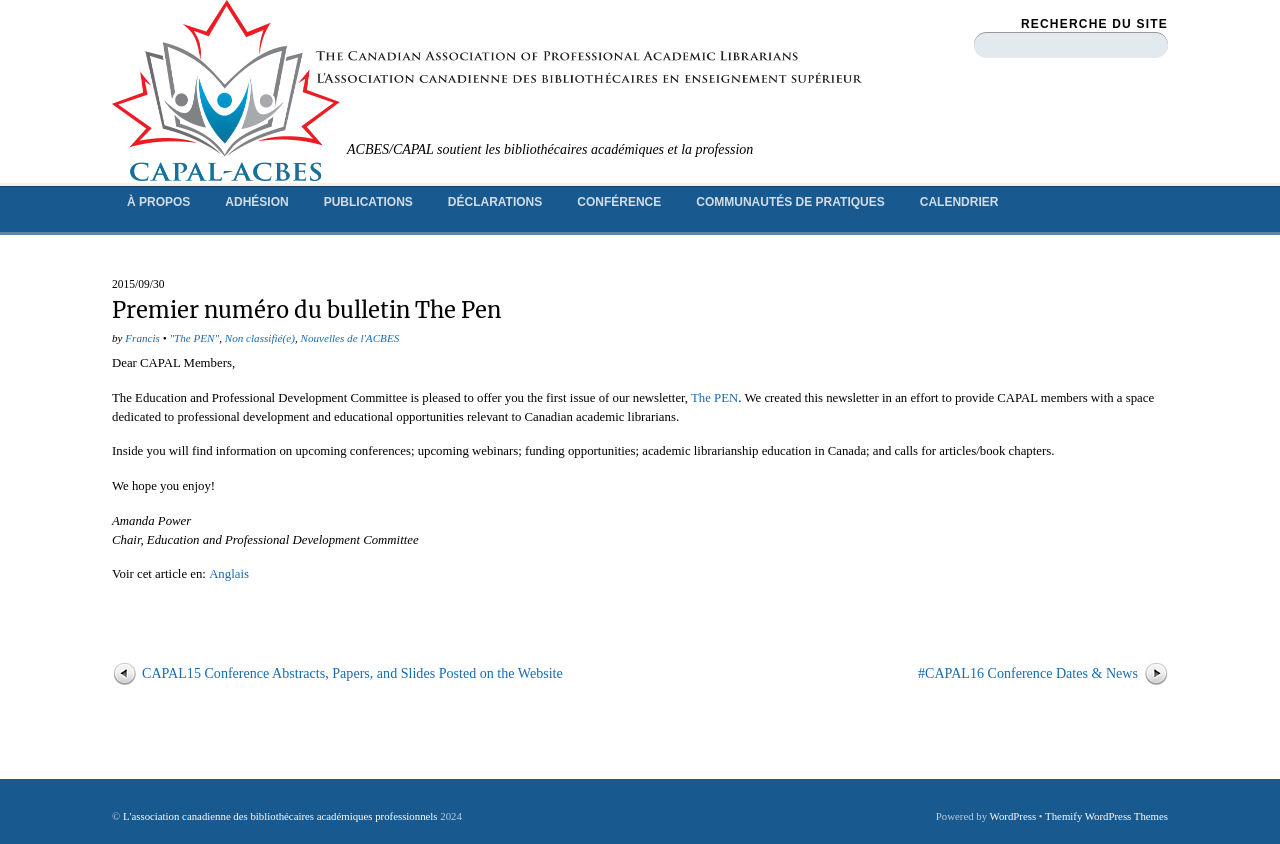What is the language of the article?
Provide a detailed and extensive answer to the question.

I found the answer by looking at the bottom of the webpage, where there is a section that says 'Voir cet article en:' followed by links to 'Anglais' and the original French text. This suggests that the article is available in both French and English.